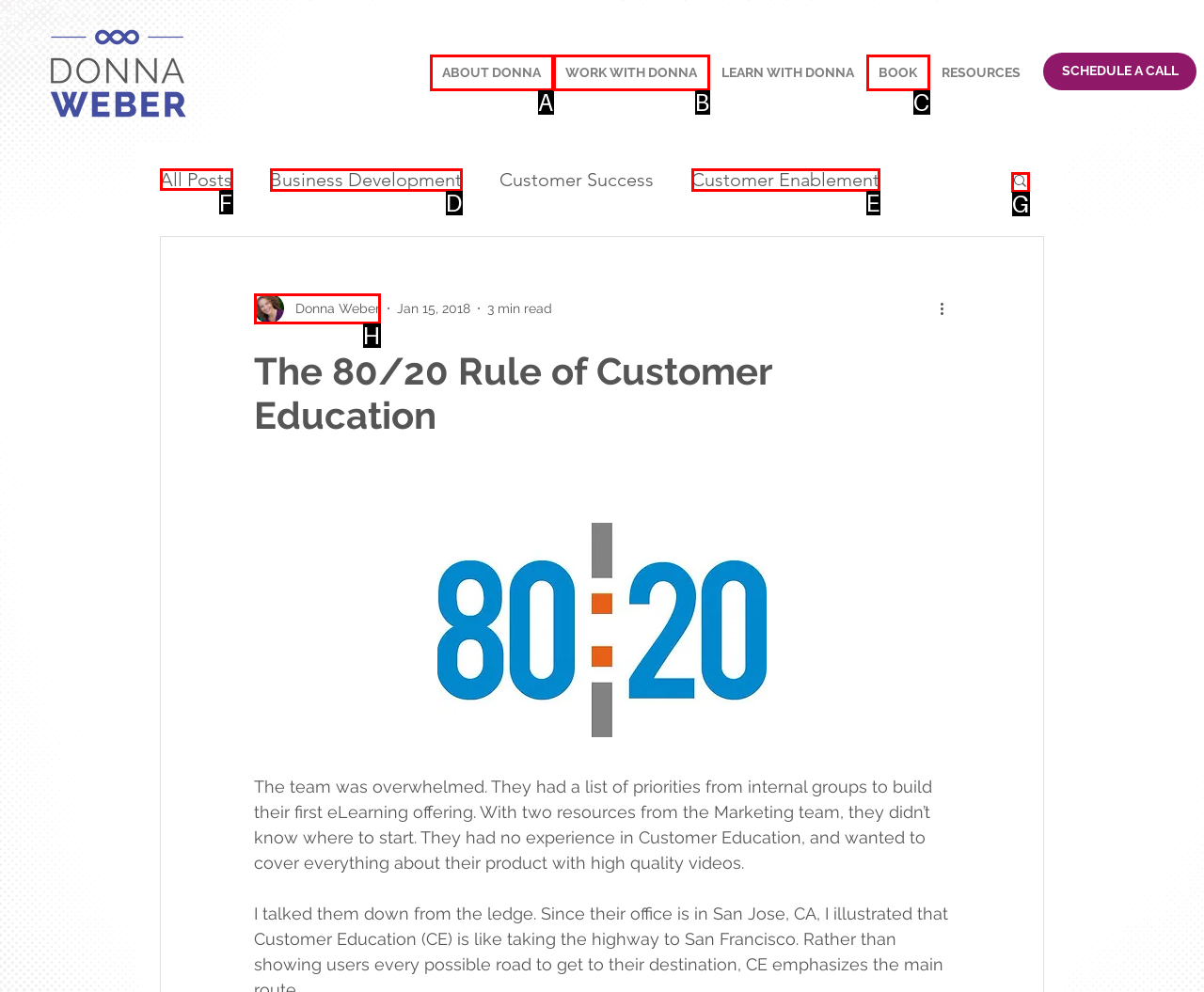Identify the HTML element I need to click to complete this task: Click the 'Home page' link Provide the option's letter from the available choices.

None